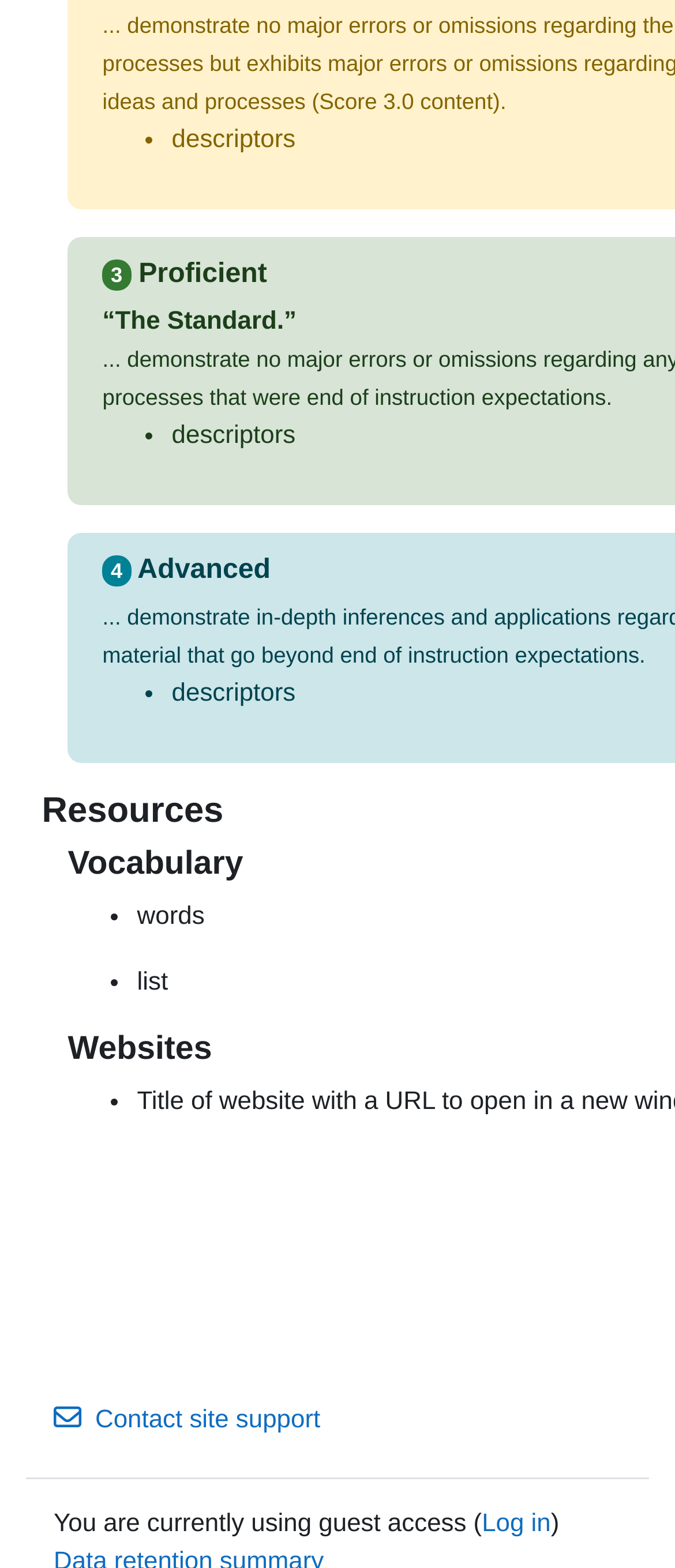What is the last item in the list?
From the screenshot, provide a brief answer in one word or phrase.

list